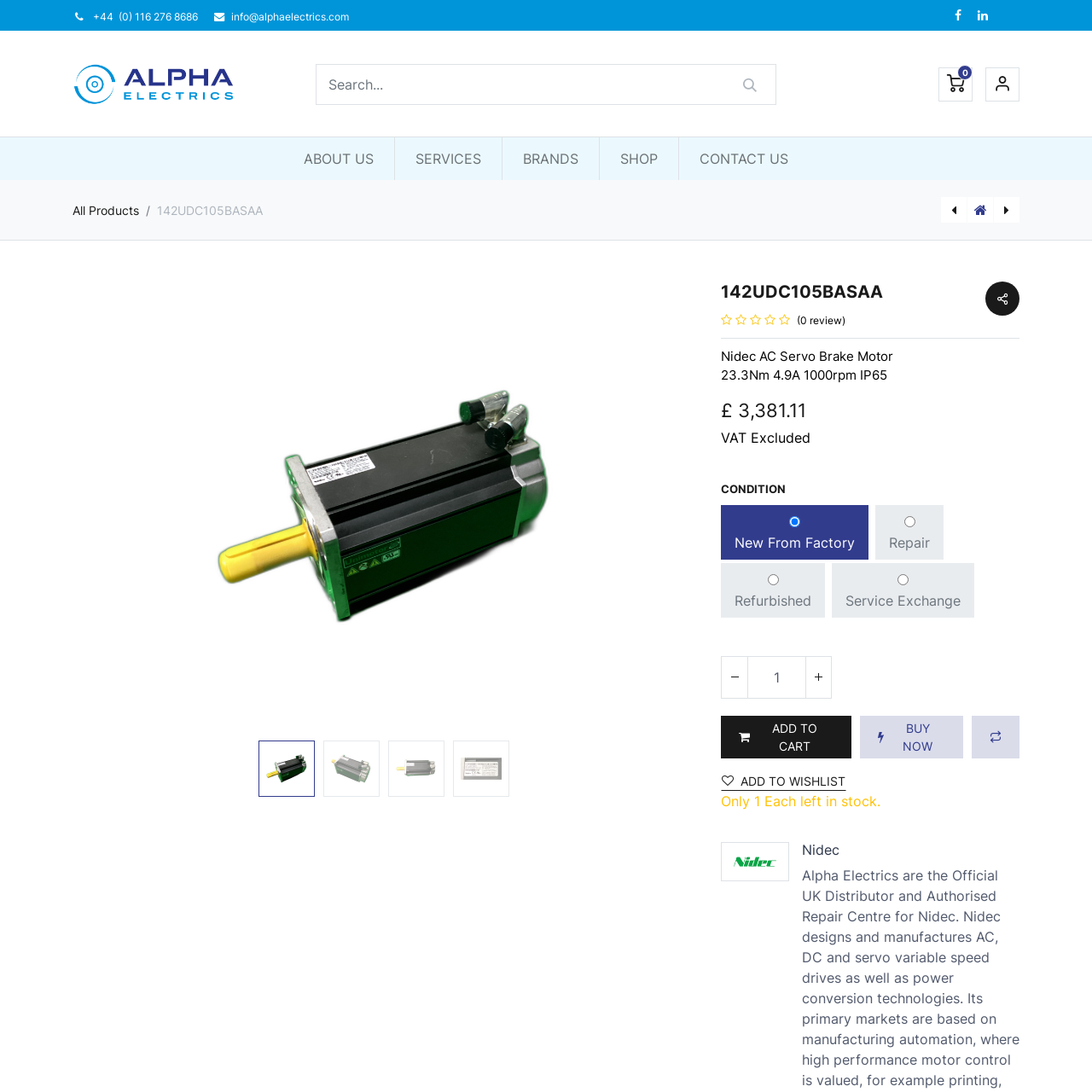Based on the element description Our Portal, identify the bounding box coordinates for the UI element. The coordinates should be in the format (top-left x, top-left y, bottom-right x, bottom-right y) and within the 0 to 1 range.

[0.809, 0.662, 0.87, 0.677]